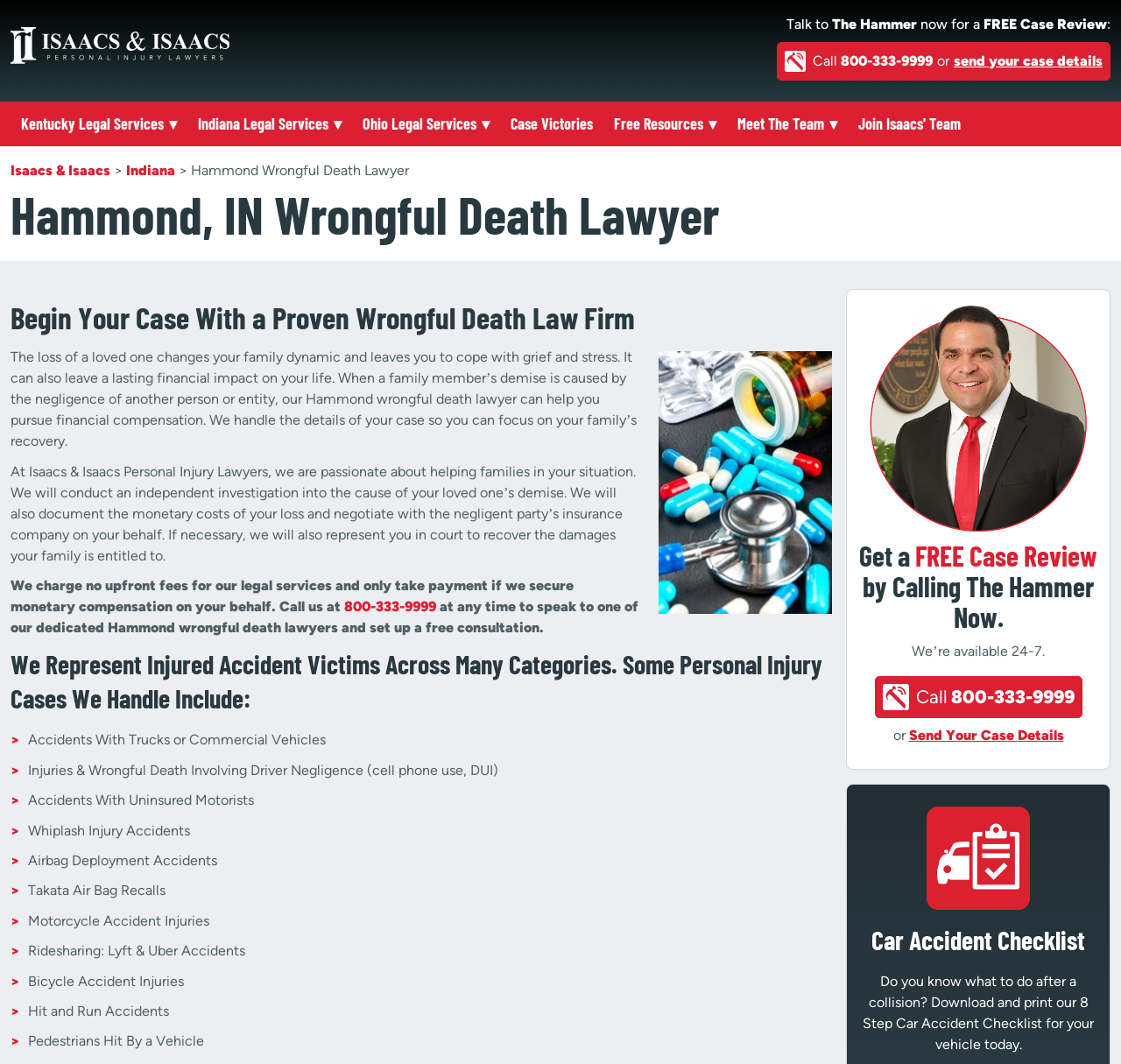Identify the bounding box coordinates of the section to be clicked to complete the task described by the following instruction: "Learn about wrongful death lawyer services in Indiana". The coordinates should be four float numbers between 0 and 1, formatted as [left, top, right, bottom].

[0.177, 0.105, 0.293, 0.128]